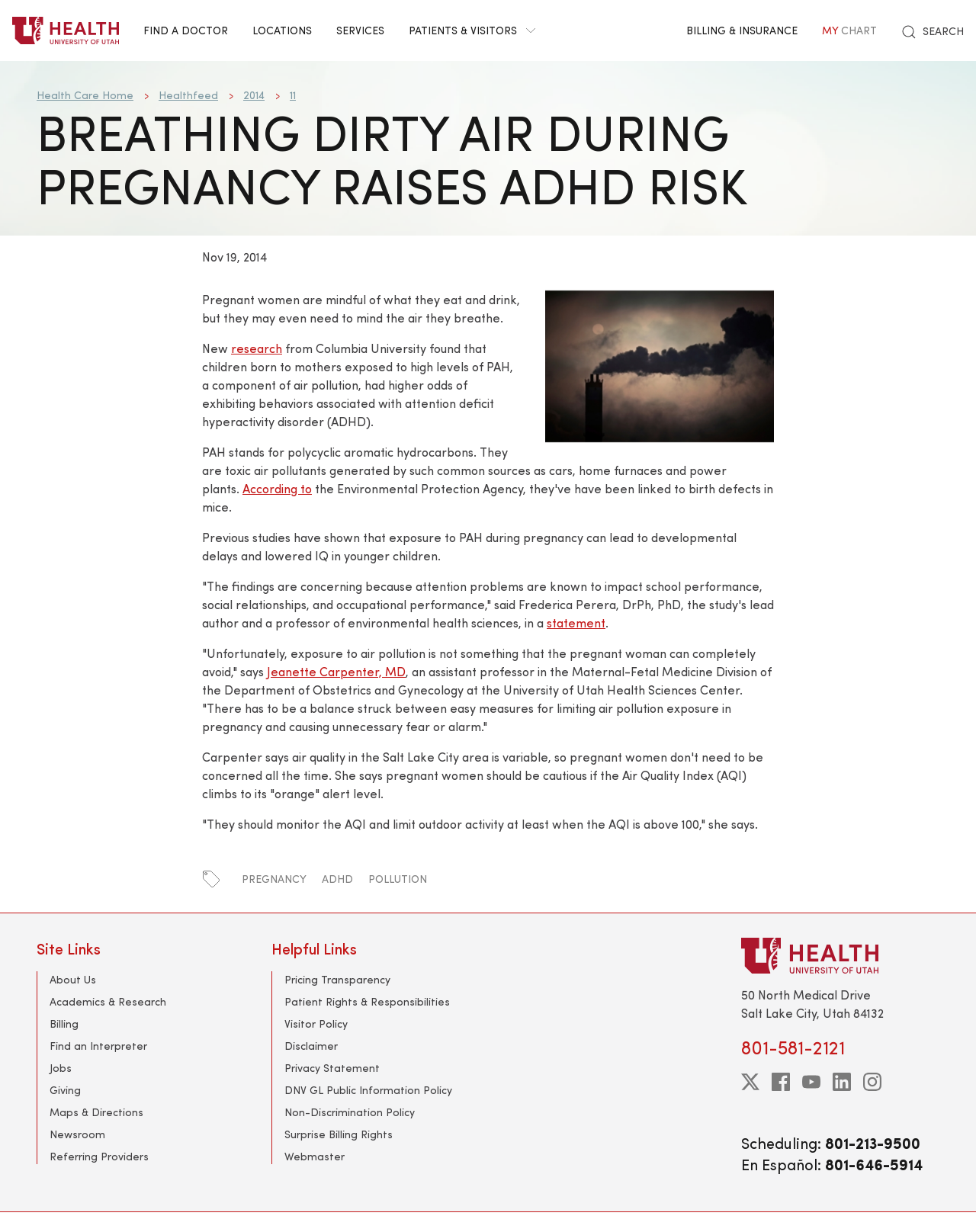Please identify the bounding box coordinates of the clickable region that I should interact with to perform the following instruction: "Click the 'PREGNANCY' link". The coordinates should be expressed as four float numbers between 0 and 1, i.e., [left, top, right, bottom].

[0.248, 0.707, 0.314, 0.72]